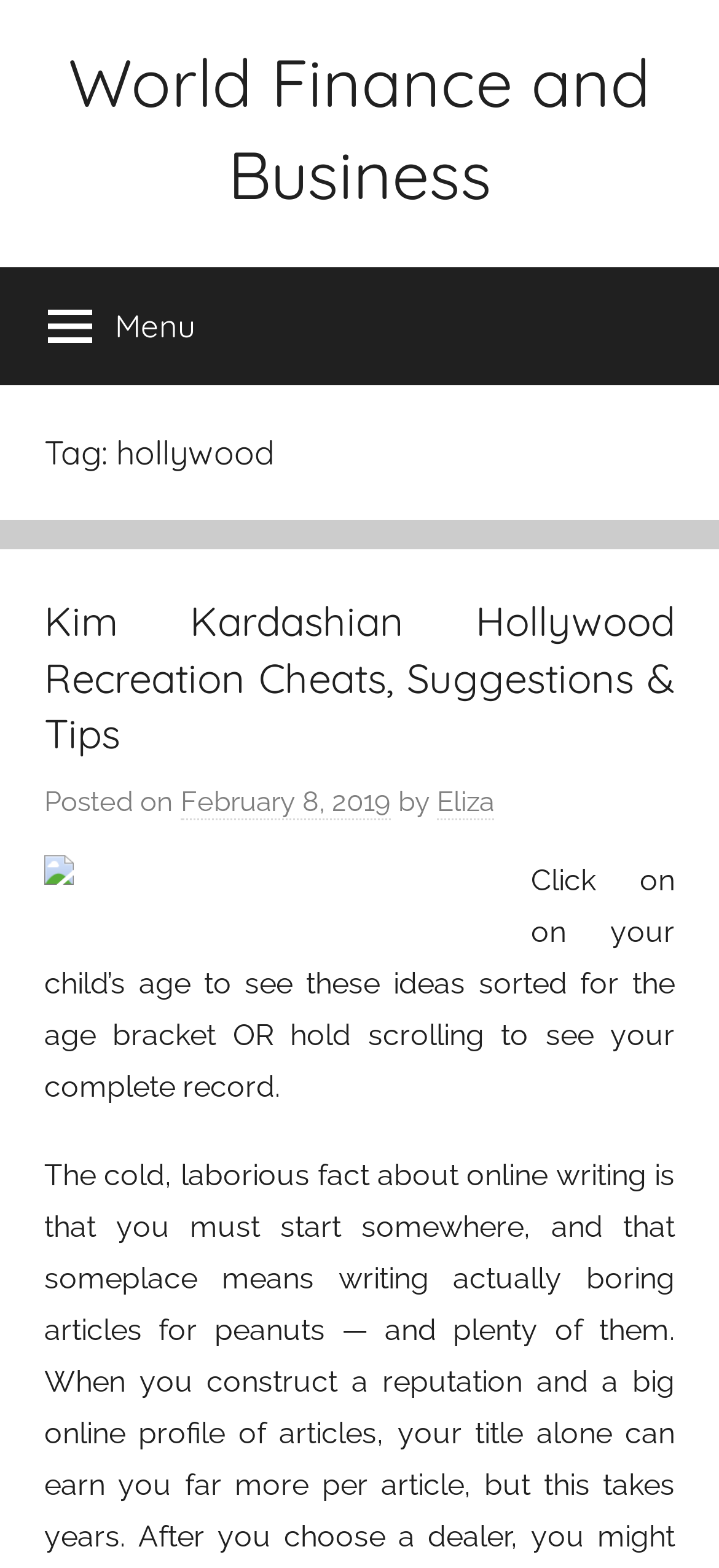When was the current article posted?
Please answer using one word or phrase, based on the screenshot.

February 8, 2019